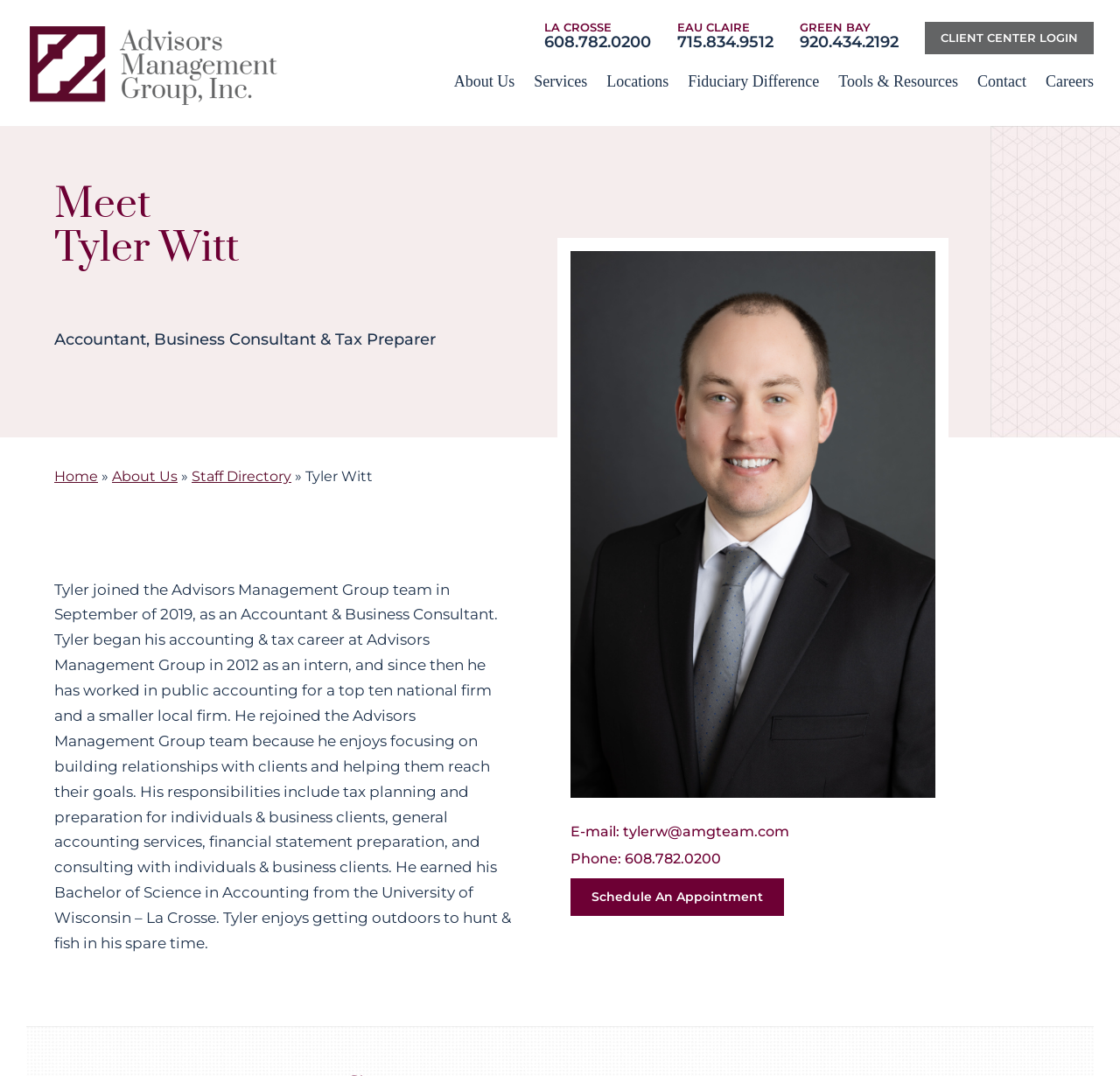Can you determine the main header of this webpage?

Meet
Tyler Witt